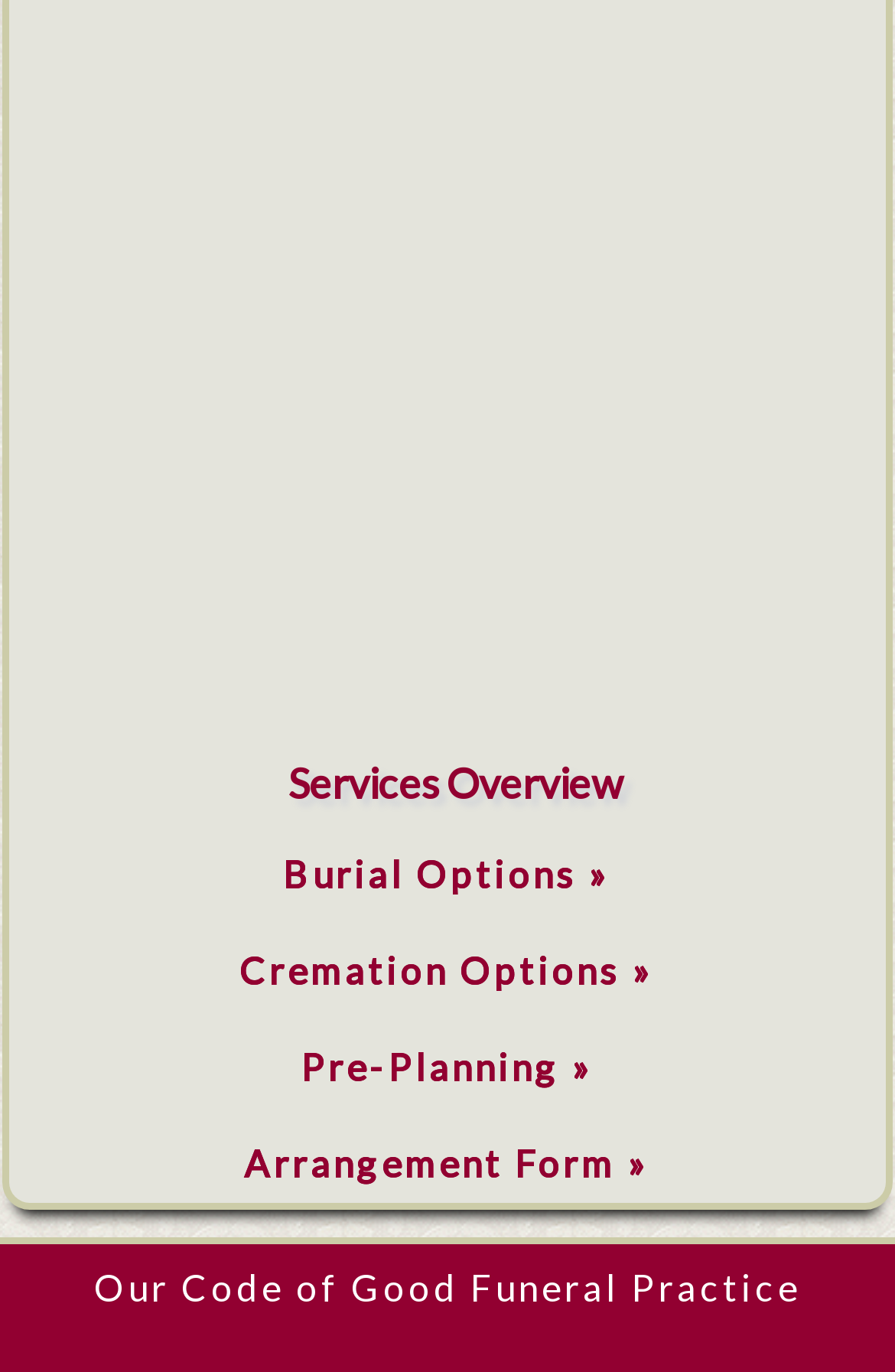Refer to the screenshot and answer the following question in detail:
Is there a code of practice for funerals?

The webpage provides a link to 'Our Code of Good Funeral Practice', which suggests that there is a code of practice for funerals, and the webpage is providing access to it.